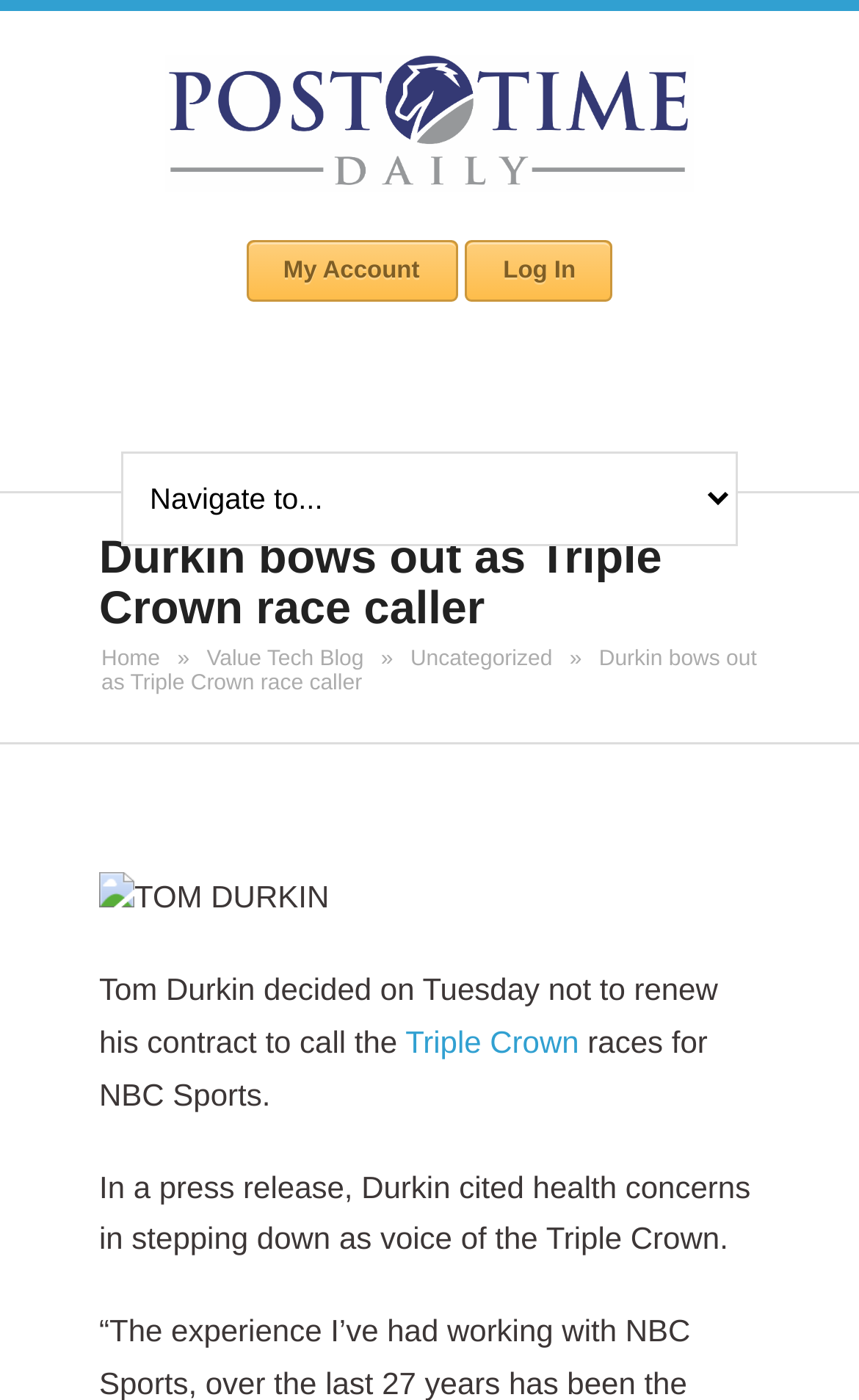Who is the person in the image?
Using the image, give a concise answer in the form of a single word or short phrase.

Tom Durkin